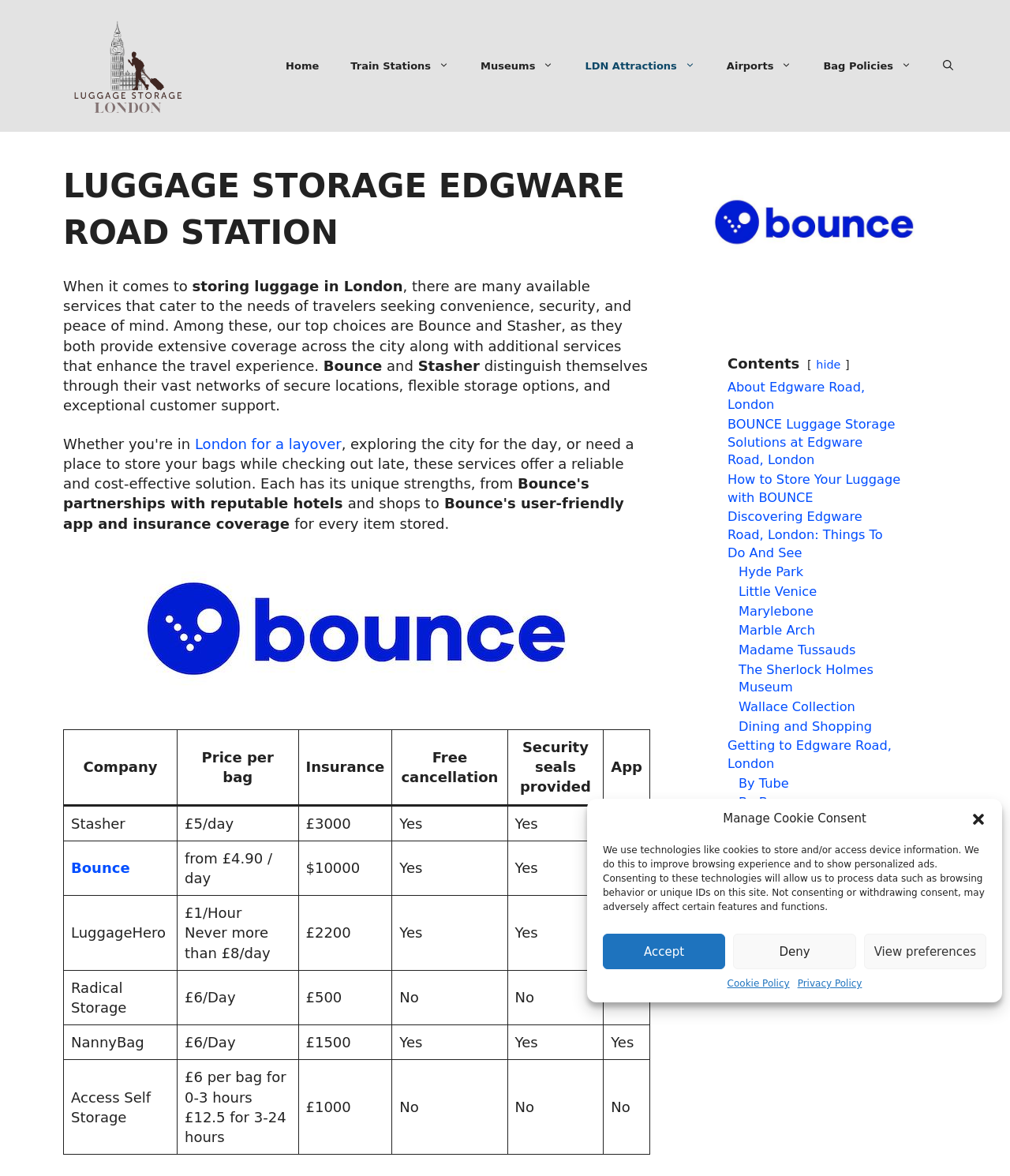Using the format (top-left x, top-left y, bottom-right x, bottom-right y), provide the bounding box coordinates for the described UI element. All values should be floating point numbers between 0 and 1: By Tube

[0.731, 0.66, 0.781, 0.672]